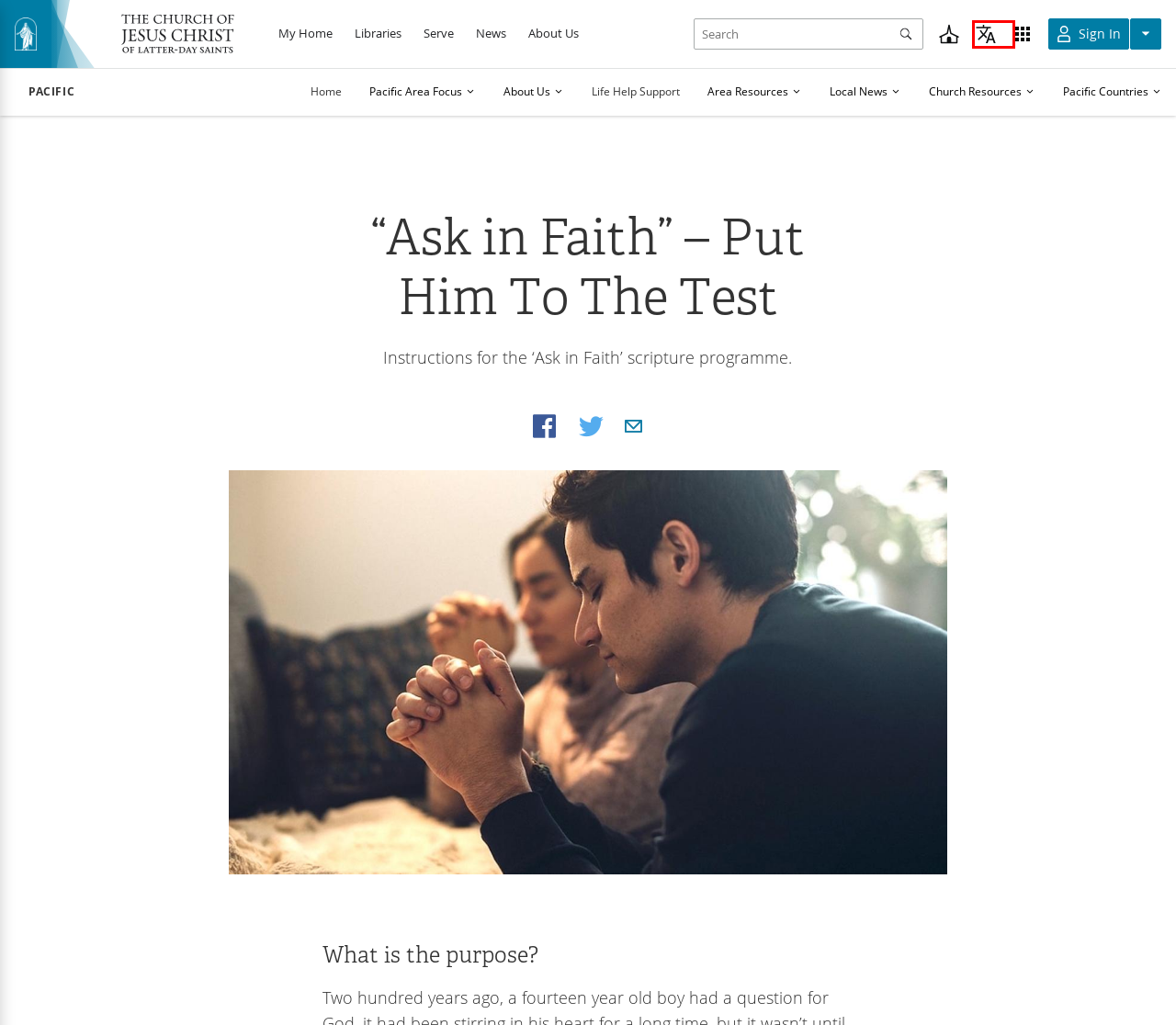You have received a screenshot of a webpage with a red bounding box indicating a UI element. Please determine the most fitting webpage description that matches the new webpage after clicking on the indicated element. The choices are:
A. Media Library
B. Come, Follow Me
C. Temples | The Church of Jesus Christ of Latter-day Saints
D. Maps
E. Select a Language
F. Missionary Portal
G. Life Help
H. About Us - The Church of Jesus Christ of Latter-day Saints

E